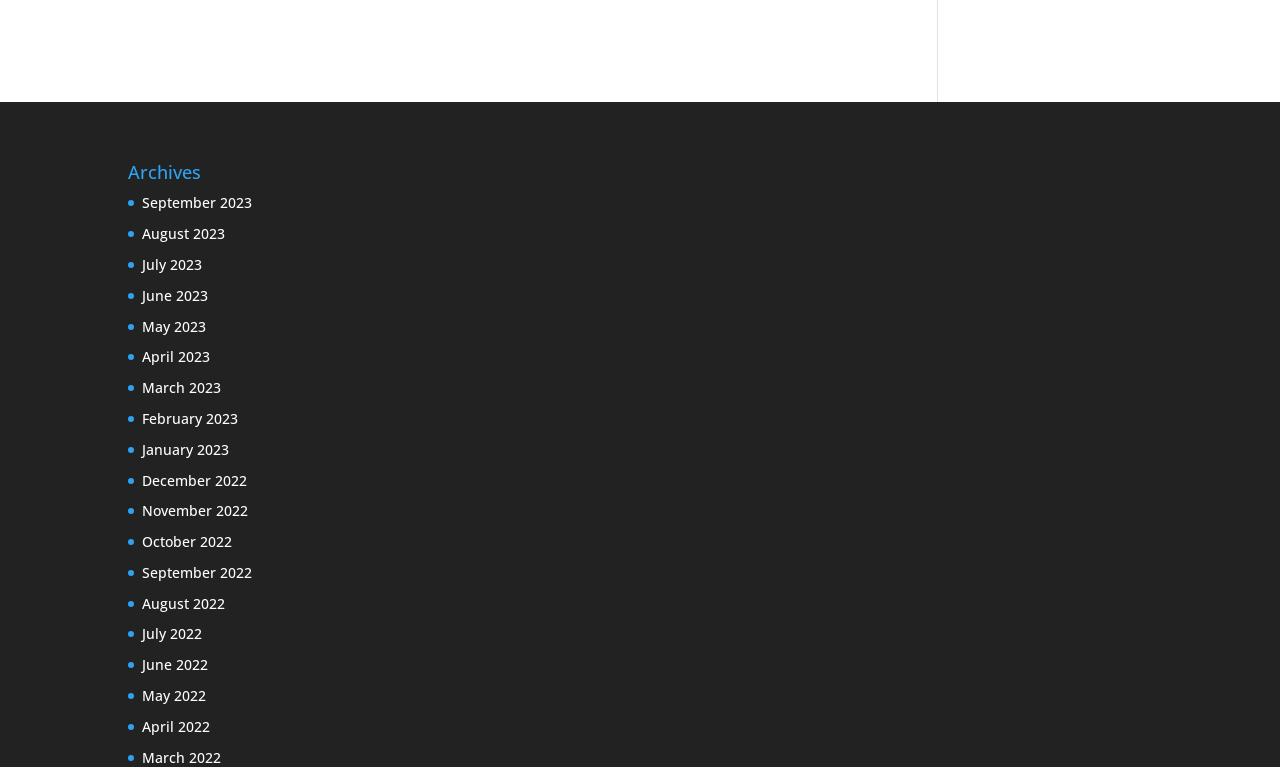Please find the bounding box coordinates of the element that must be clicked to perform the given instruction: "Search for something". The coordinates should be four float numbers from 0 to 1, i.e., [left, top, right, bottom].

None